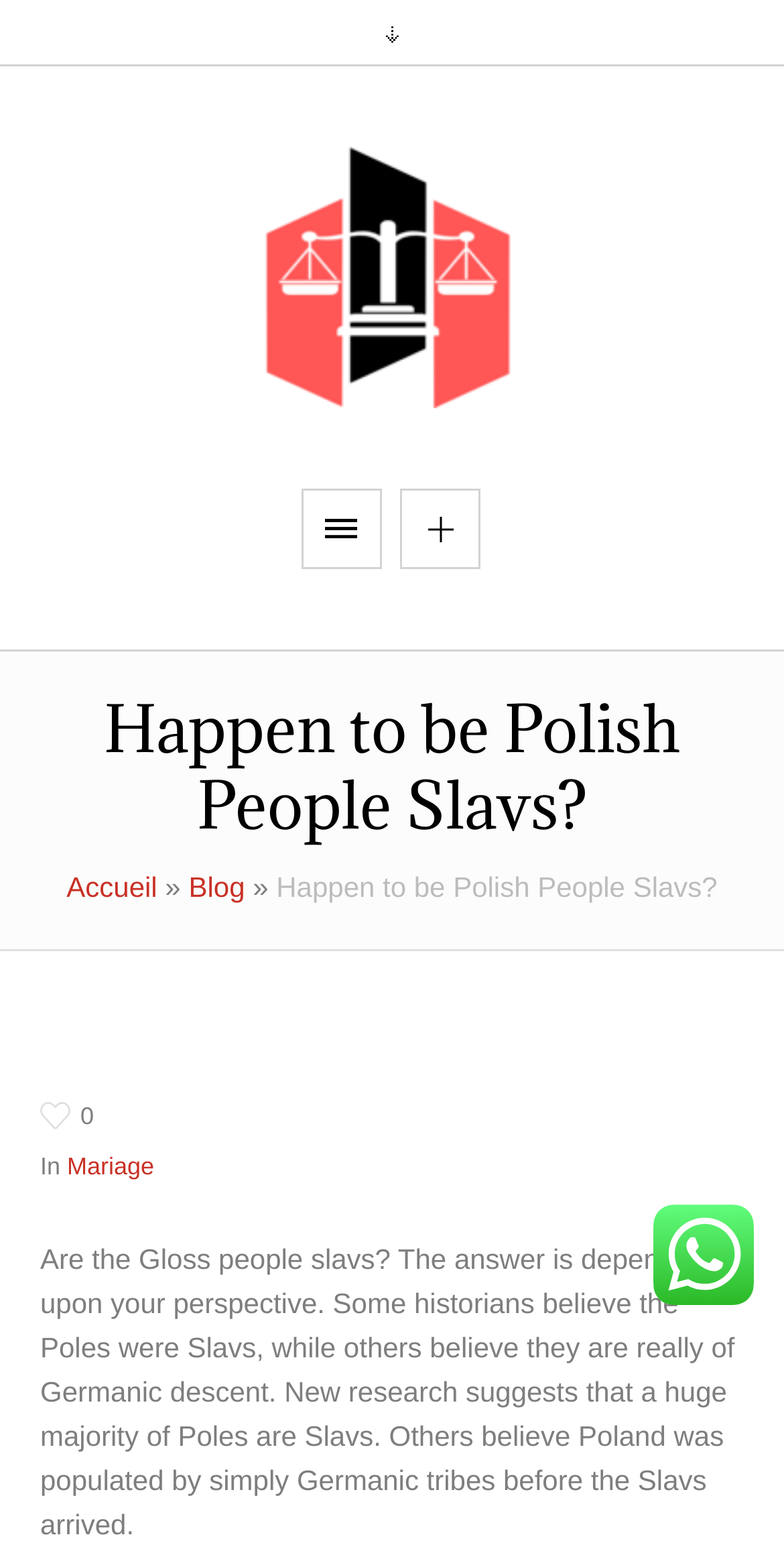What is the name of the website?
Using the image as a reference, give a one-word or short phrase answer.

C.A.L